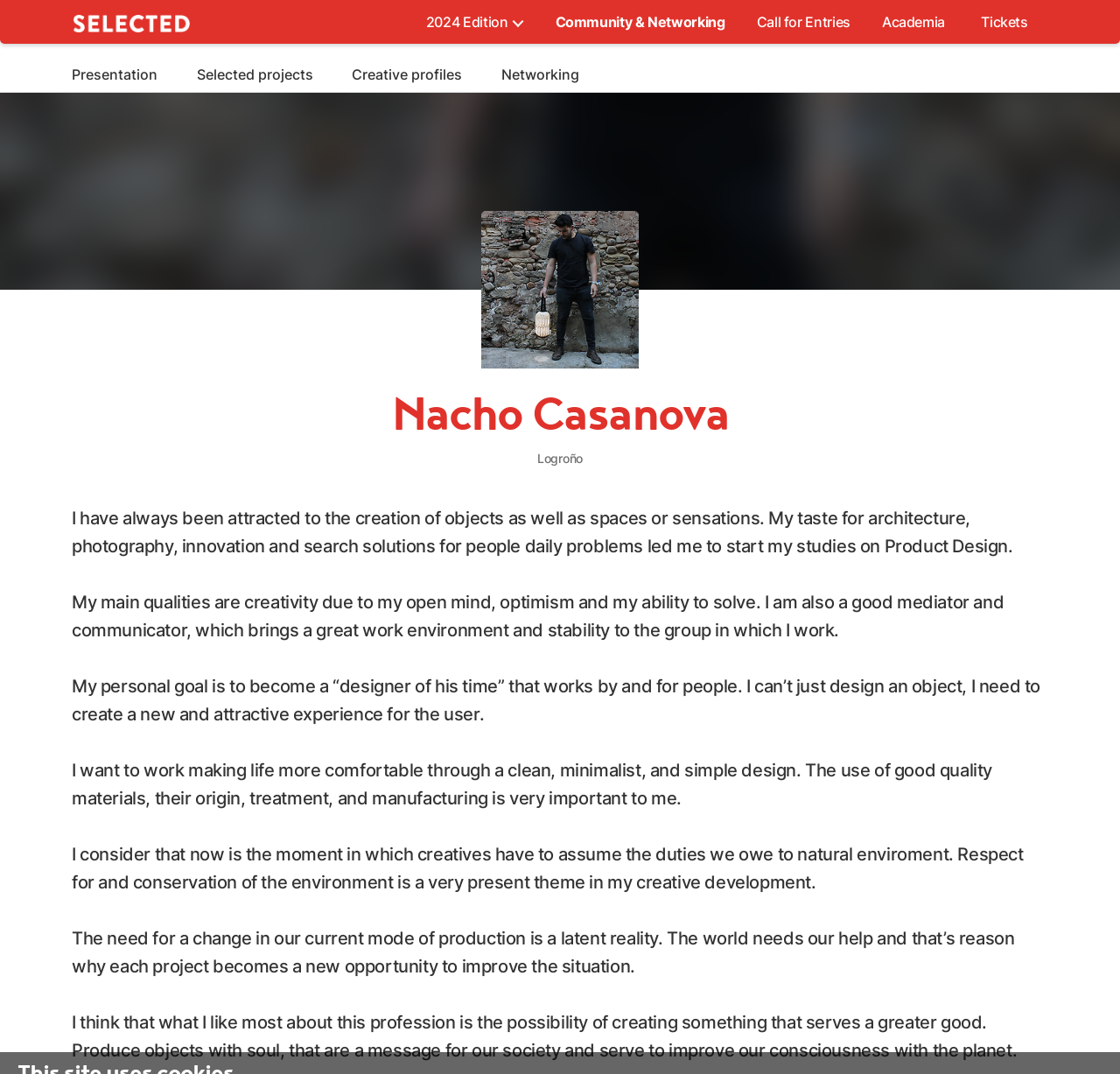Using the webpage screenshot and the element description Call for Entries, determine the bounding box coordinates. Specify the coordinates in the format (top-left x, top-left y, bottom-right x, bottom-right y) with values ranging from 0 to 1.

[0.661, 0.0, 0.773, 0.039]